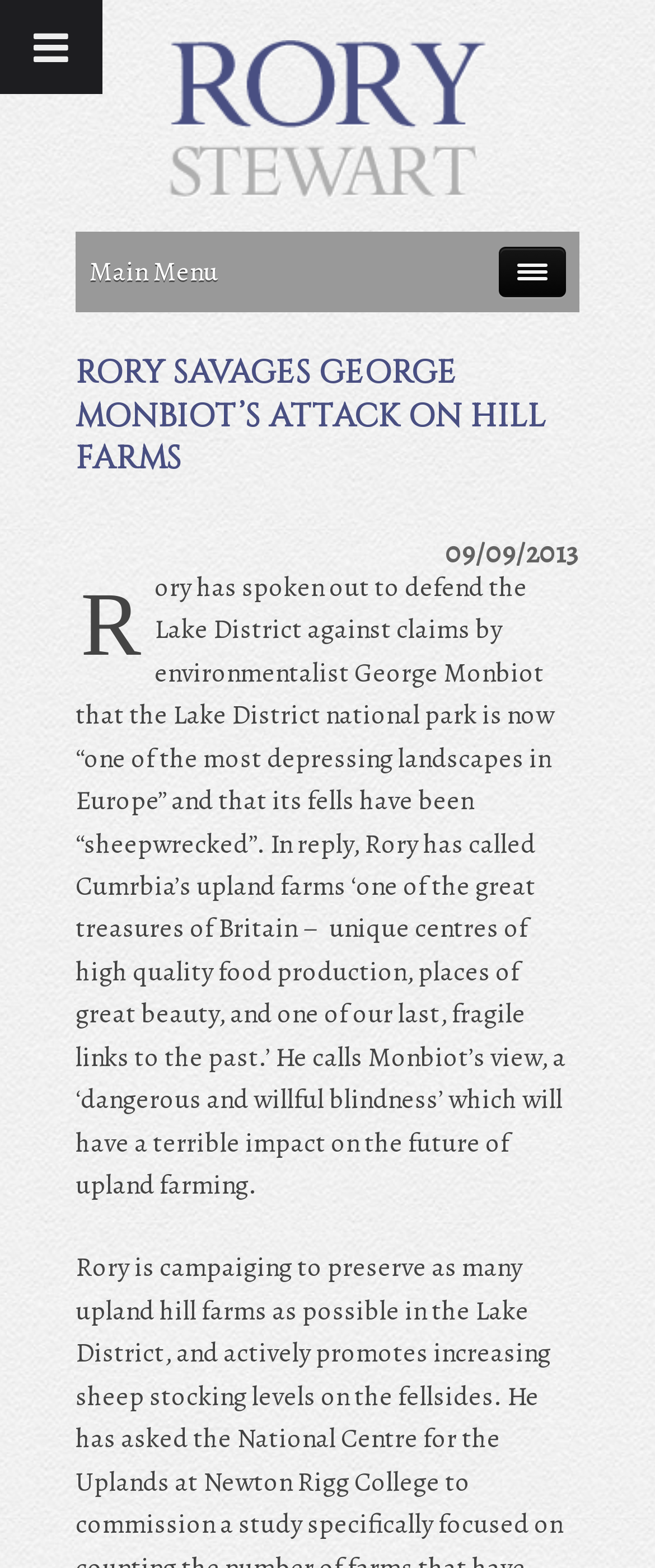Identify and provide the text of the main header on the webpage.

RORY SAVAGES GEORGE MONBIOT’S ATTACK ON HILL FARMS